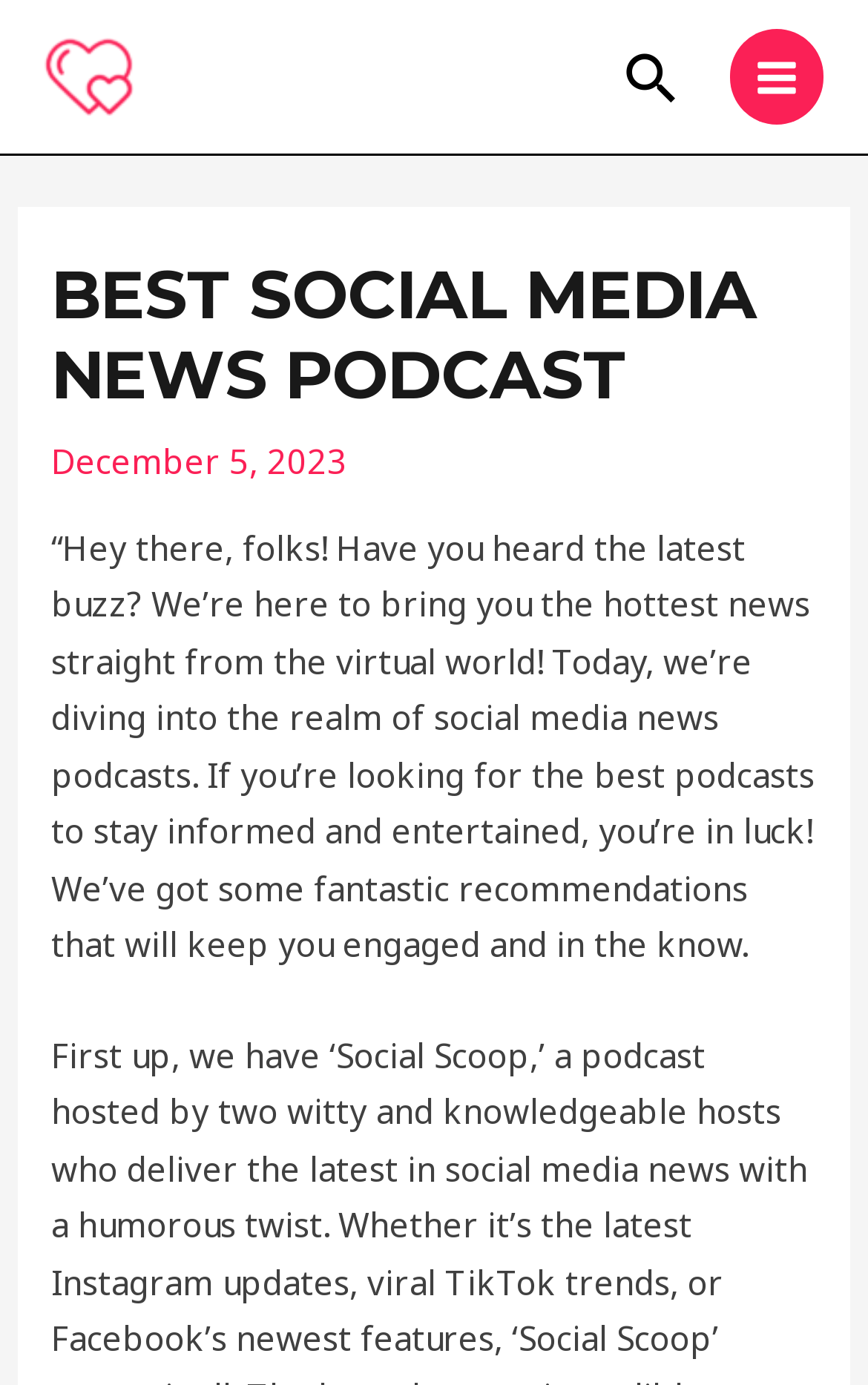What is the purpose of the button with the text 'MAIN MENU'?
Please provide a detailed and comprehensive answer to the question.

I inferred the purpose of the button with the text 'MAIN MENU' by looking at its properties, specifically the 'expanded' property which is set to False, indicating that the menu is currently collapsed and the button can be used to expand it.